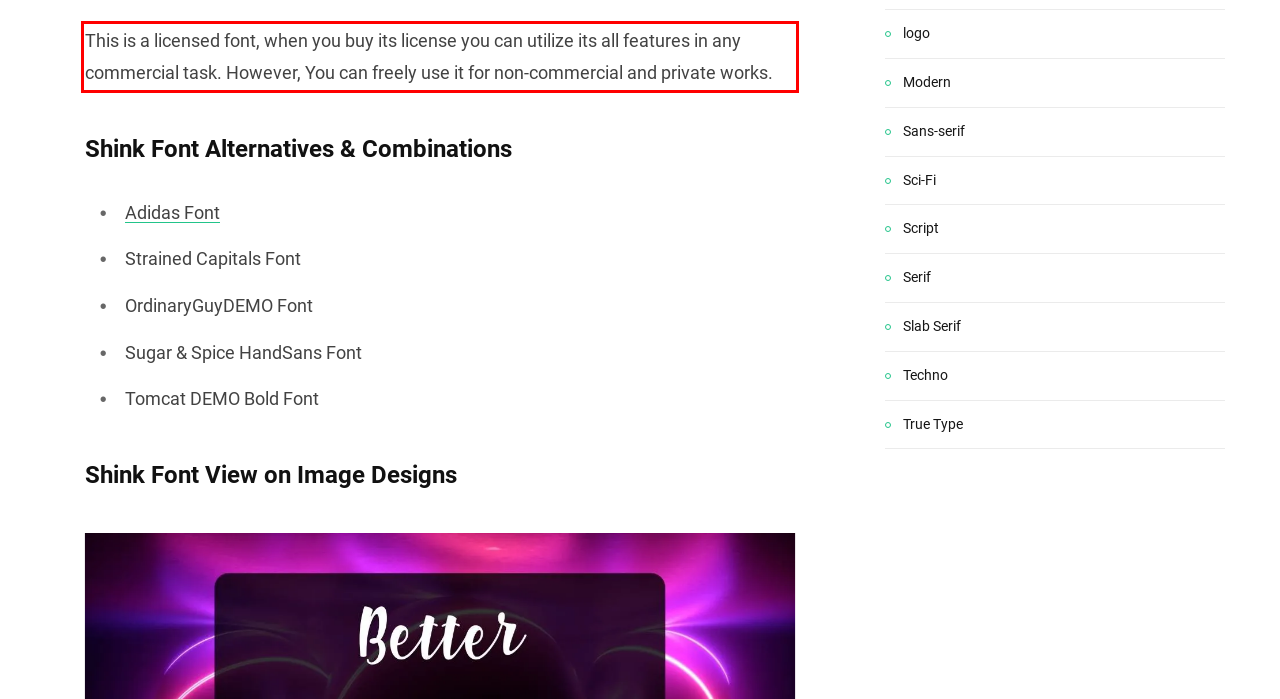Analyze the screenshot of the webpage that features a red bounding box and recognize the text content enclosed within this red bounding box.

This is a licensed font, when you buy its license you can utilize its all features in any commercial task. However, You can freely use it for non-commercial and private works.